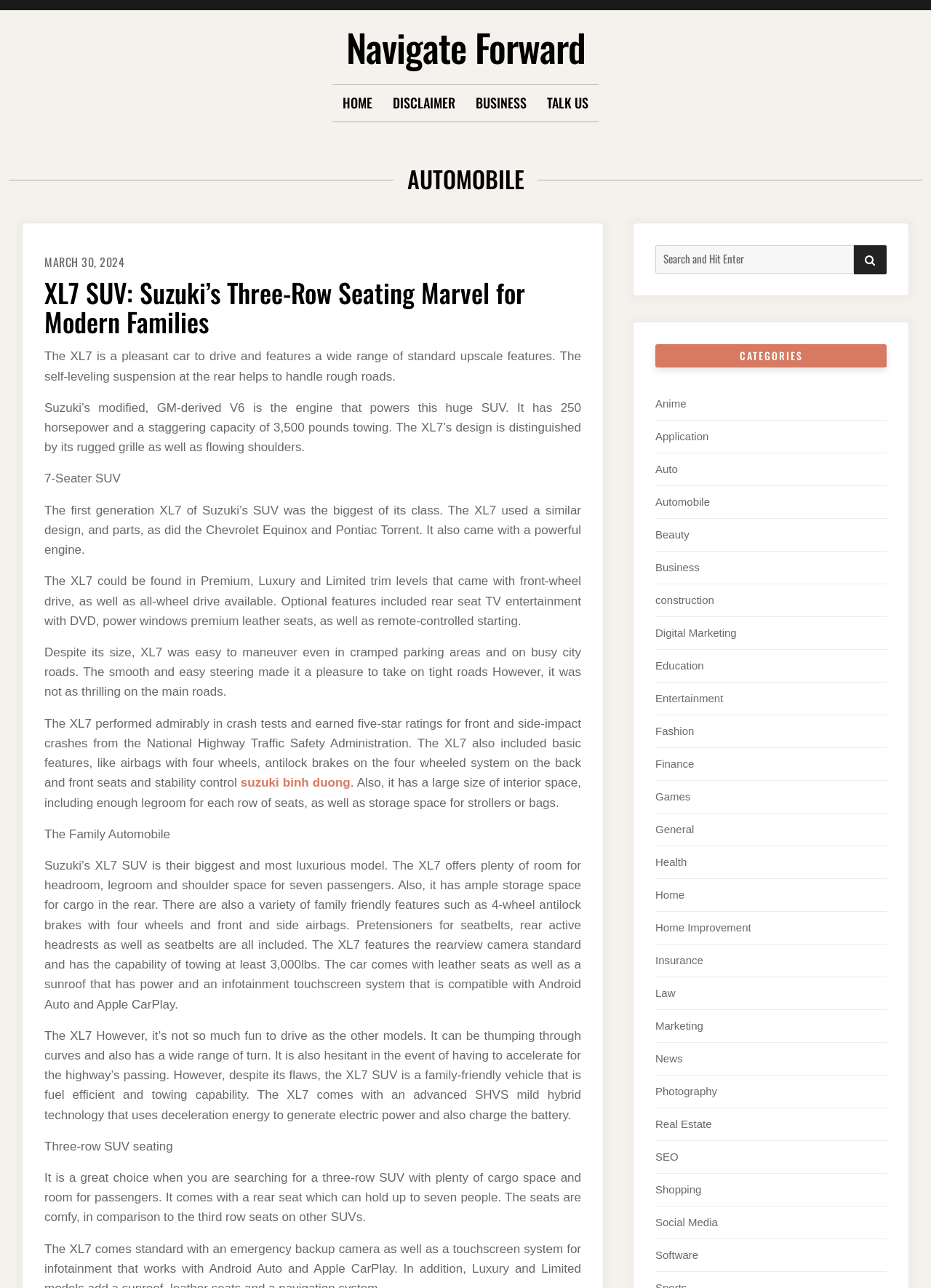Please provide a comprehensive response to the question based on the details in the image: What categories are listed on this webpage?

The webpage lists a range of categories, including Anime, Application, Auto, Automobile, Beauty, Business, and many others. These categories are likely used to organize and categorize the website's content, allowing users to browse and find relevant information more easily.